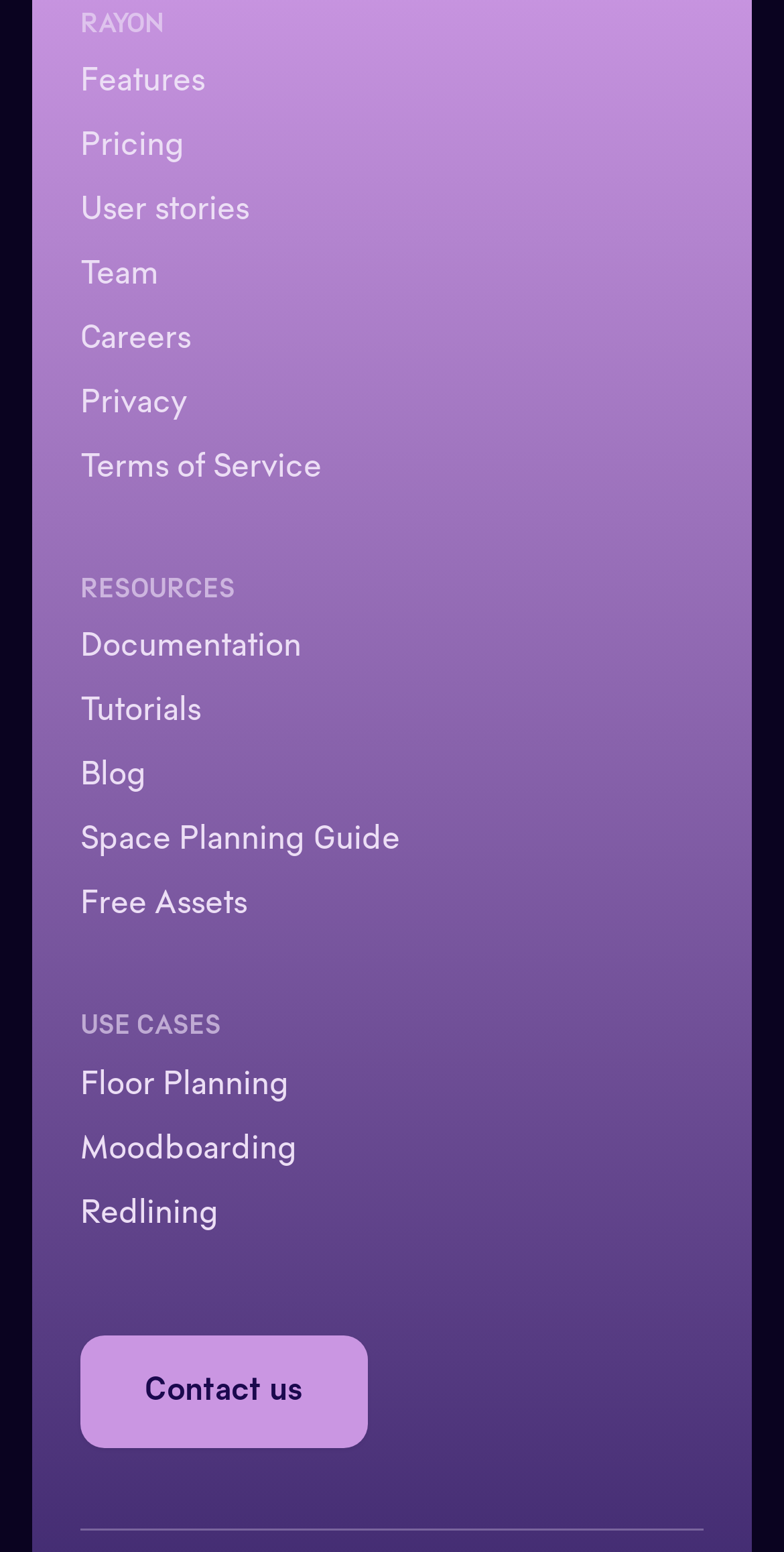Please locate the bounding box coordinates of the region I need to click to follow this instruction: "Read user stories".

[0.103, 0.126, 0.318, 0.147]